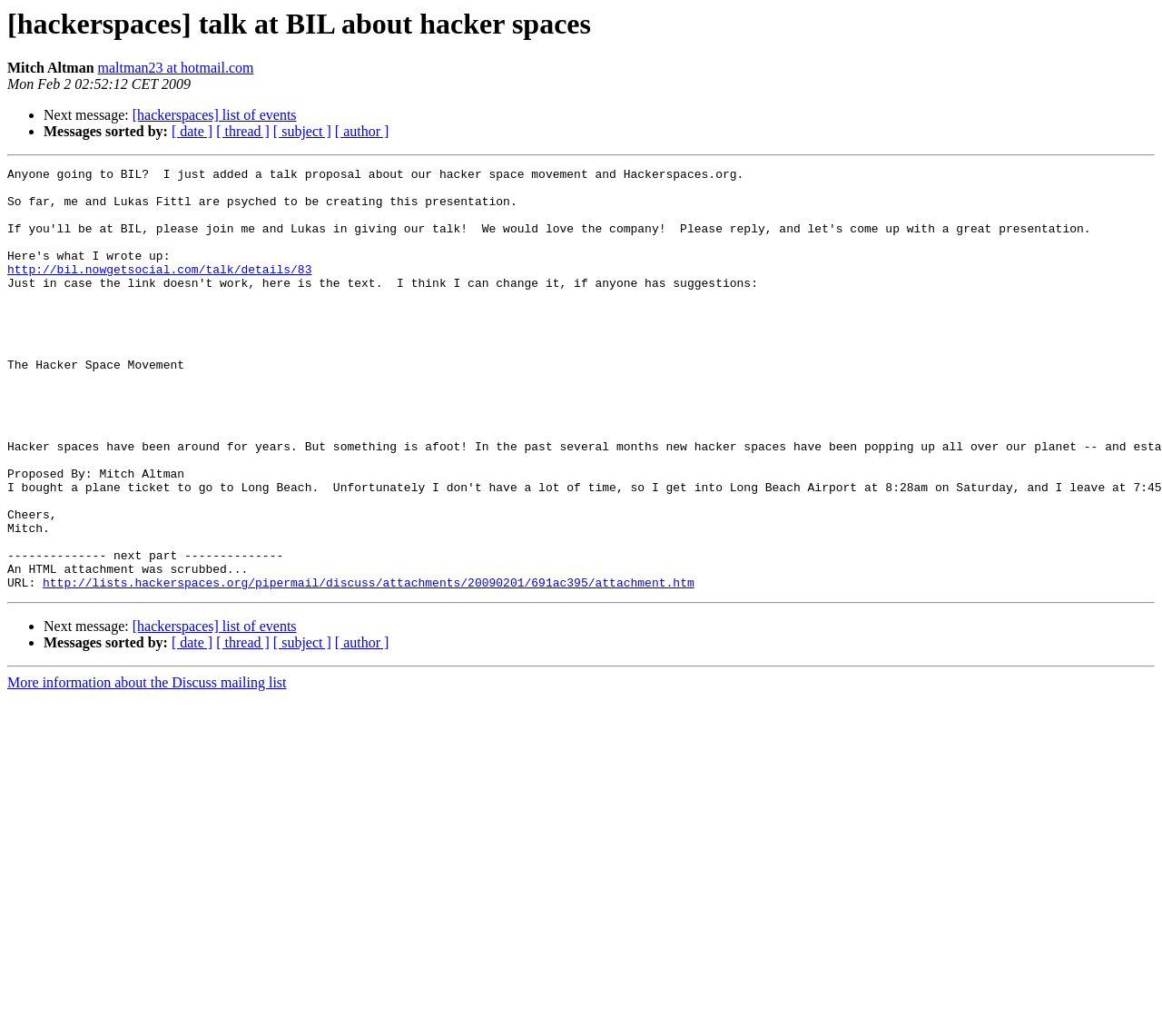Kindly provide the bounding box coordinates of the section you need to click on to fulfill the given instruction: "Sort messages by date".

[0.148, 0.12, 0.183, 0.134]